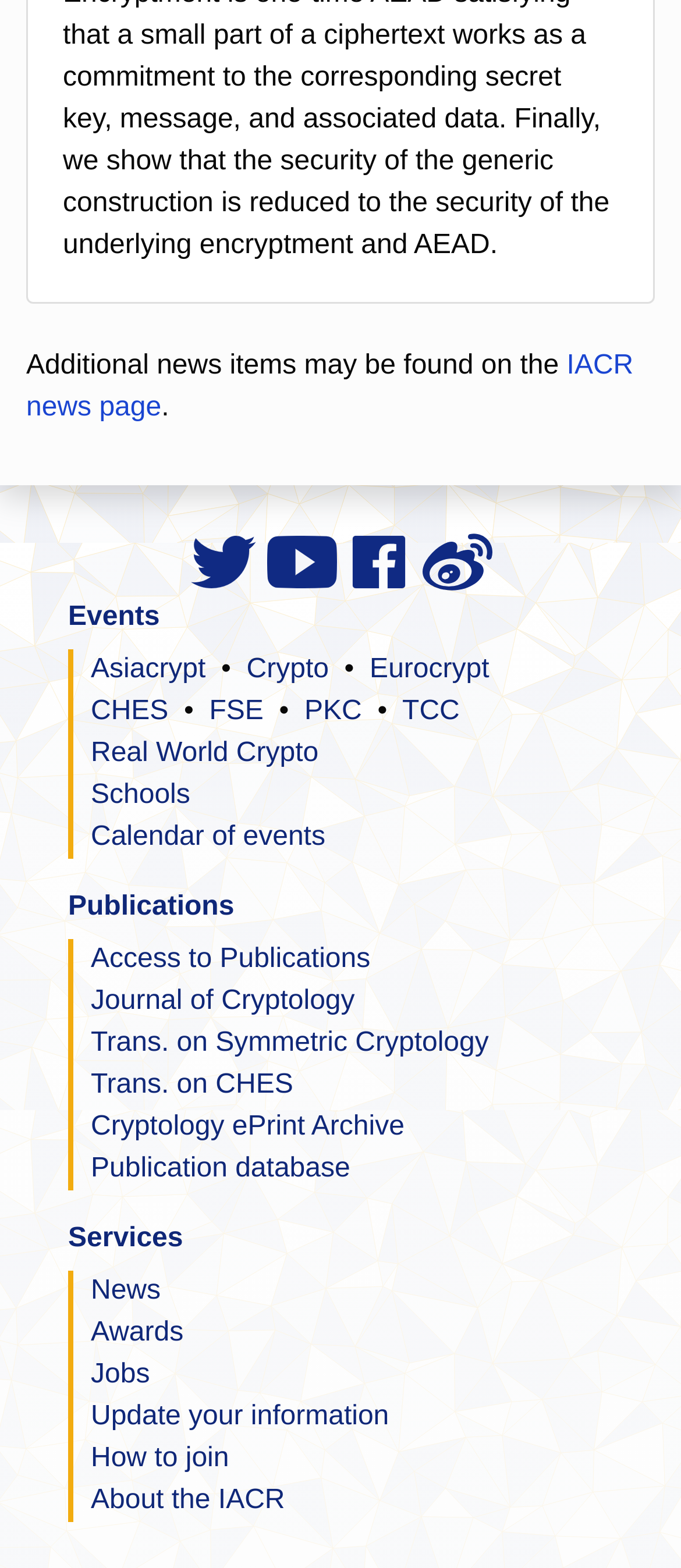What type of events are listed on this website?
From the image, provide a succinct answer in one word or a short phrase.

Cryptology events